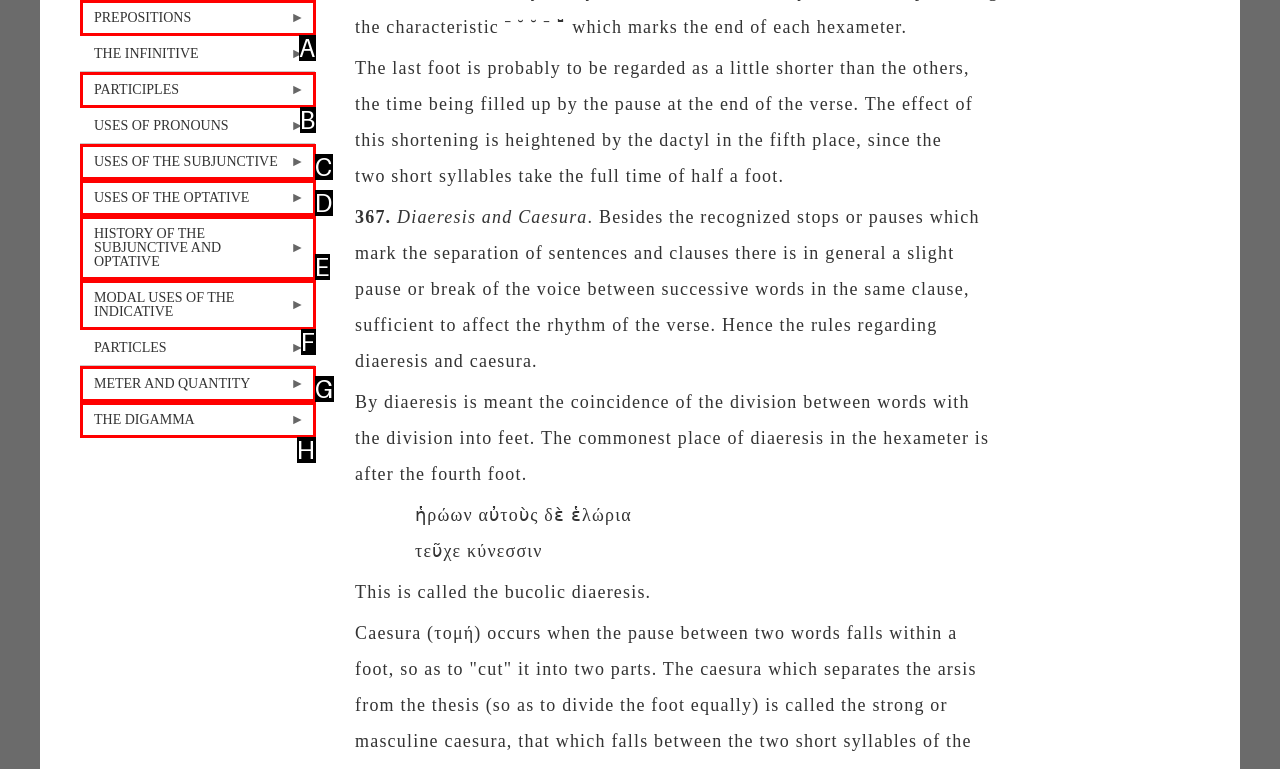Which HTML element matches the description: Participles »?
Reply with the letter of the correct choice.

B